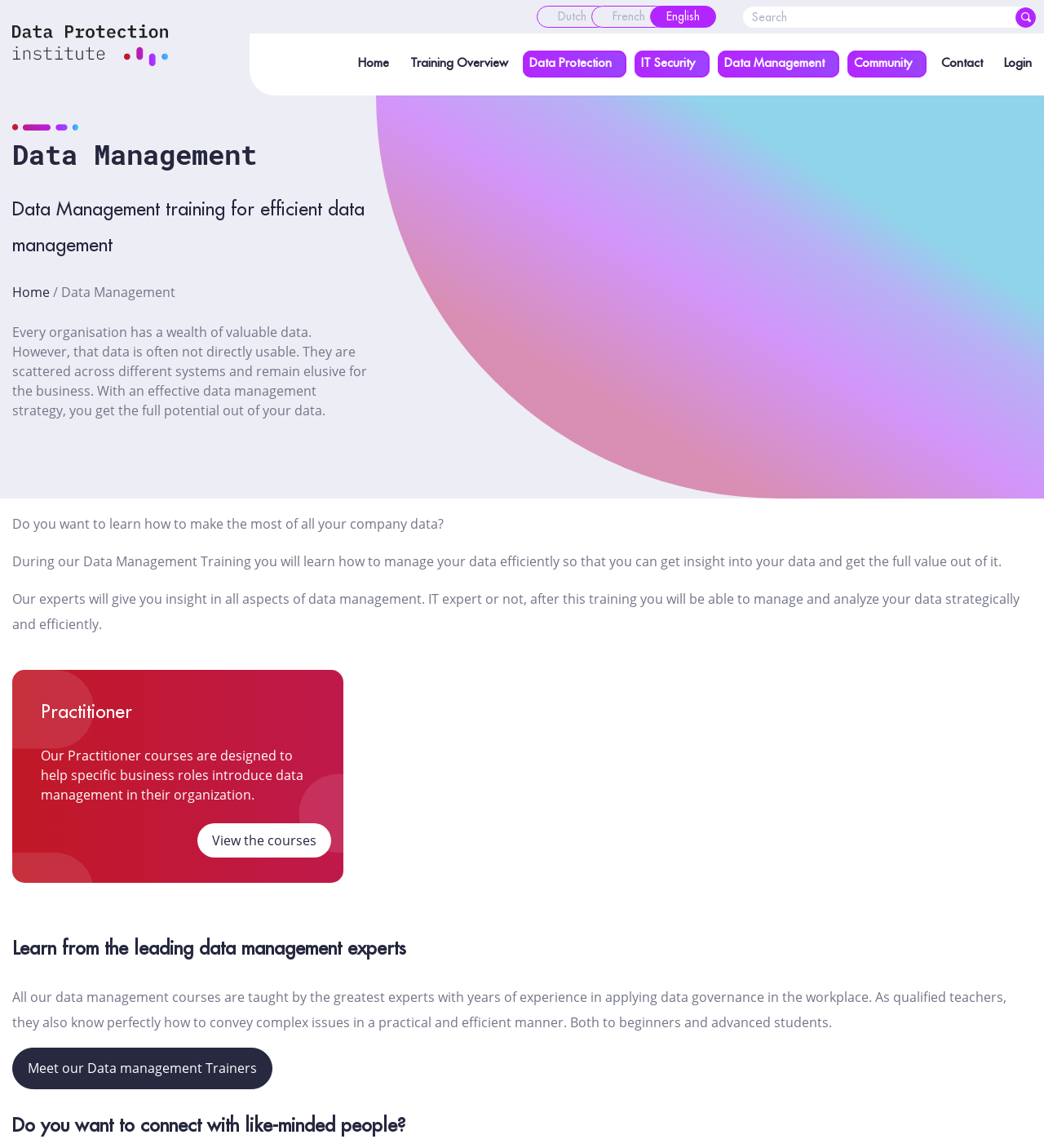Extract the bounding box coordinates of the UI element described by: "Contact". The coordinates should include four float numbers ranging from 0 to 1, e.g., [left, top, right, bottom].

[0.895, 0.041, 0.948, 0.067]